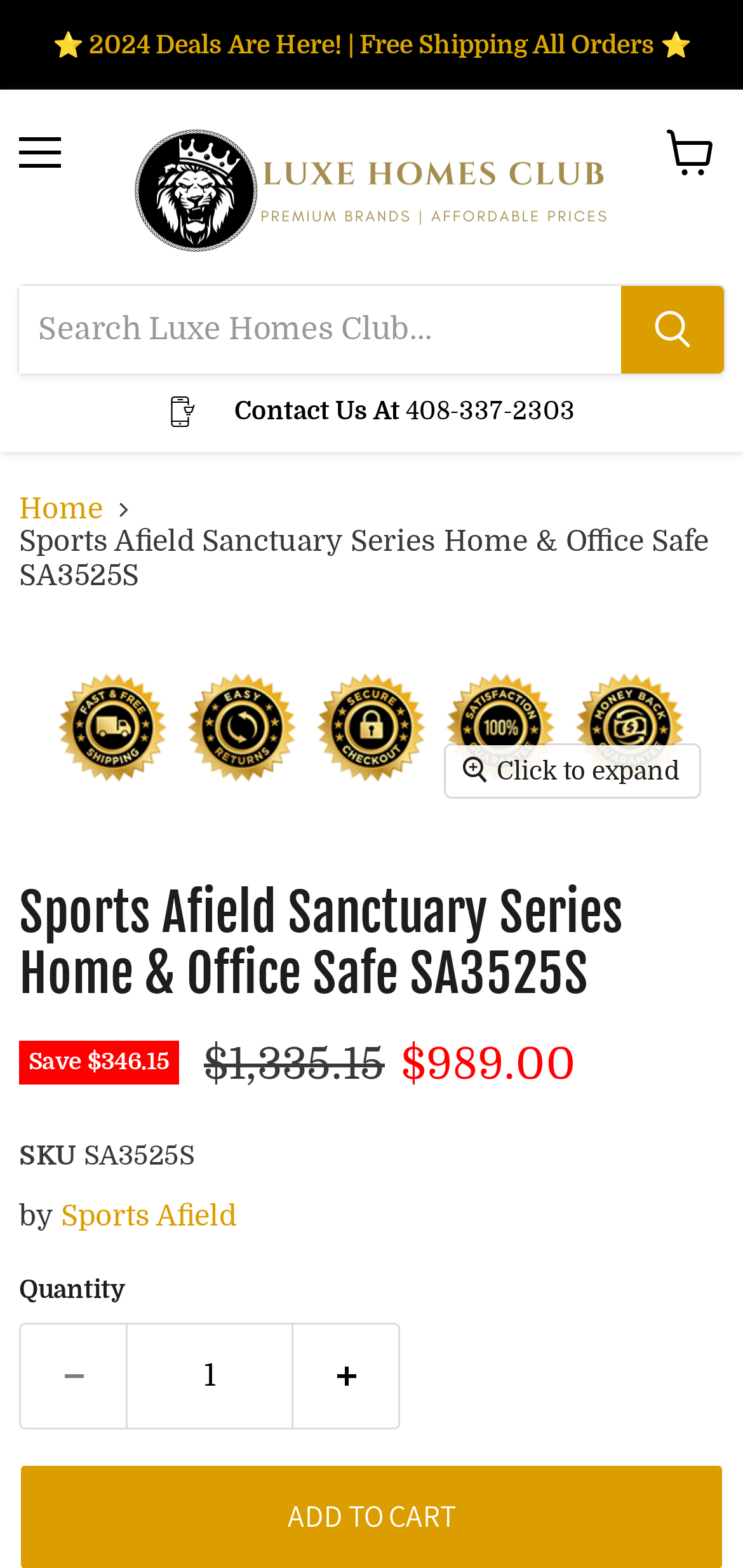Locate the UI element described as follows: "Home". Return the bounding box coordinates as four float numbers between 0 and 1 in the order [left, top, right, bottom].

[0.026, 0.315, 0.138, 0.336]